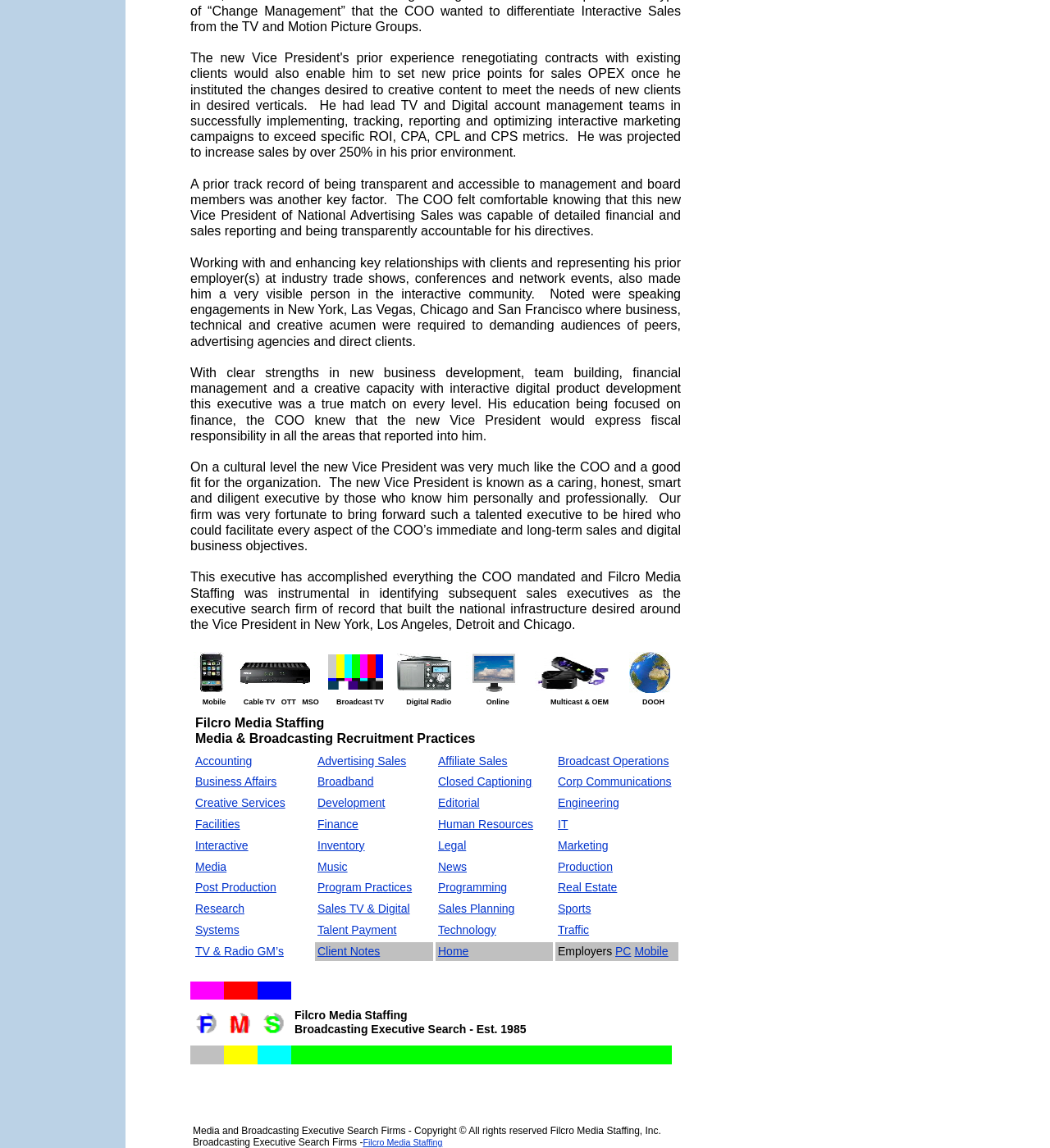Determine the bounding box coordinates of the clickable region to execute the instruction: "View posts from January 2020". The coordinates should be four float numbers between 0 and 1, denoted as [left, top, right, bottom].

None